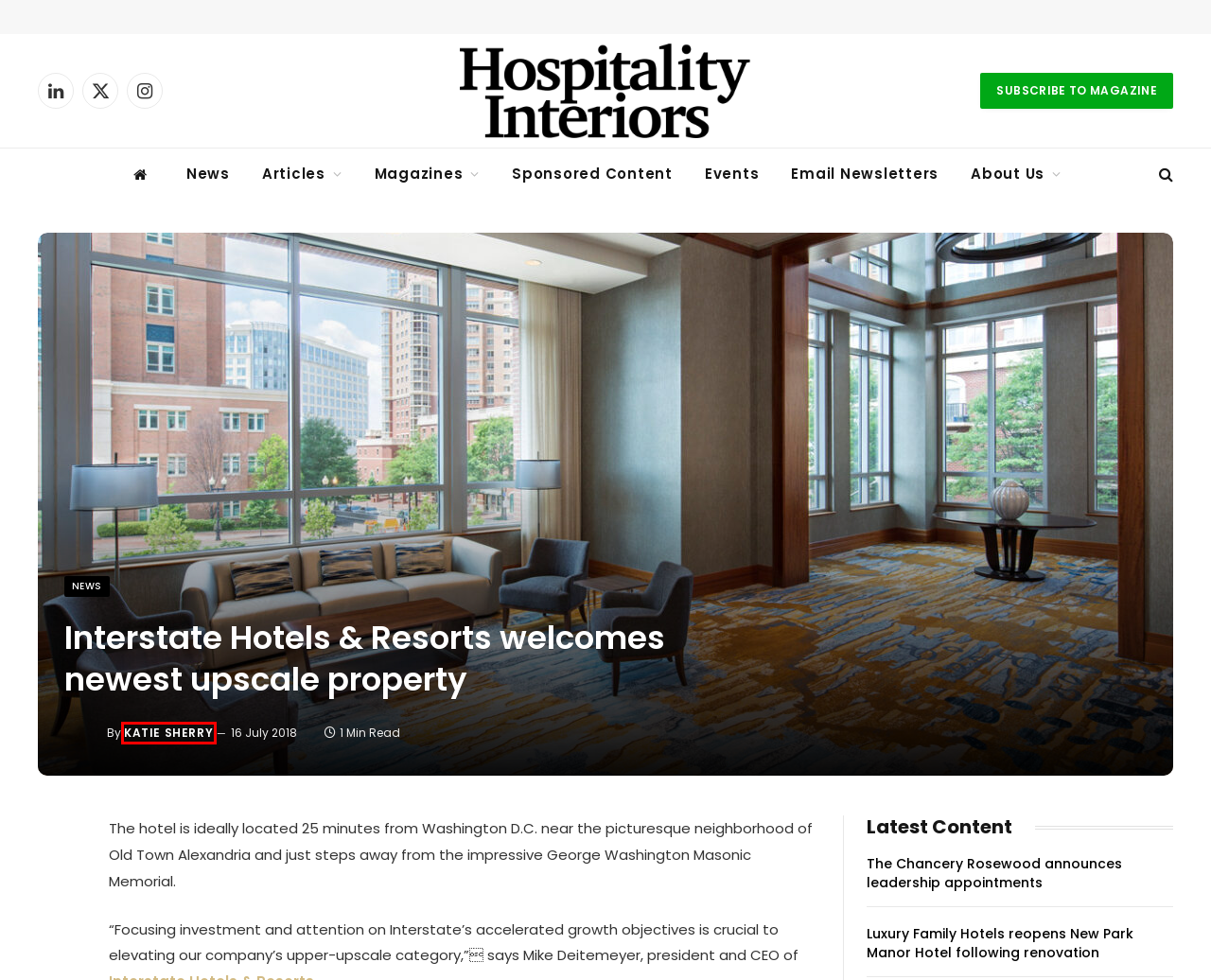Using the screenshot of a webpage with a red bounding box, pick the webpage description that most accurately represents the new webpage after the element inside the red box is clicked. Here are the candidates:
A. Email Newsletters | Hospitality Interiors
B. Hospitality Interiors | magazine for hoteliers, designers & architects
C. Katie Sherry, Author at Hospitality Interiors
D. About Us | Hospitality Interiors
E. Sponsored Content News | Hospitality Interiors
F. The Chancery Rosewood announces leadership appointments | Hospitality Interiors
G. Hospitality Interiors Magazine Archive
H. Articles | Hospitality Interiors

C